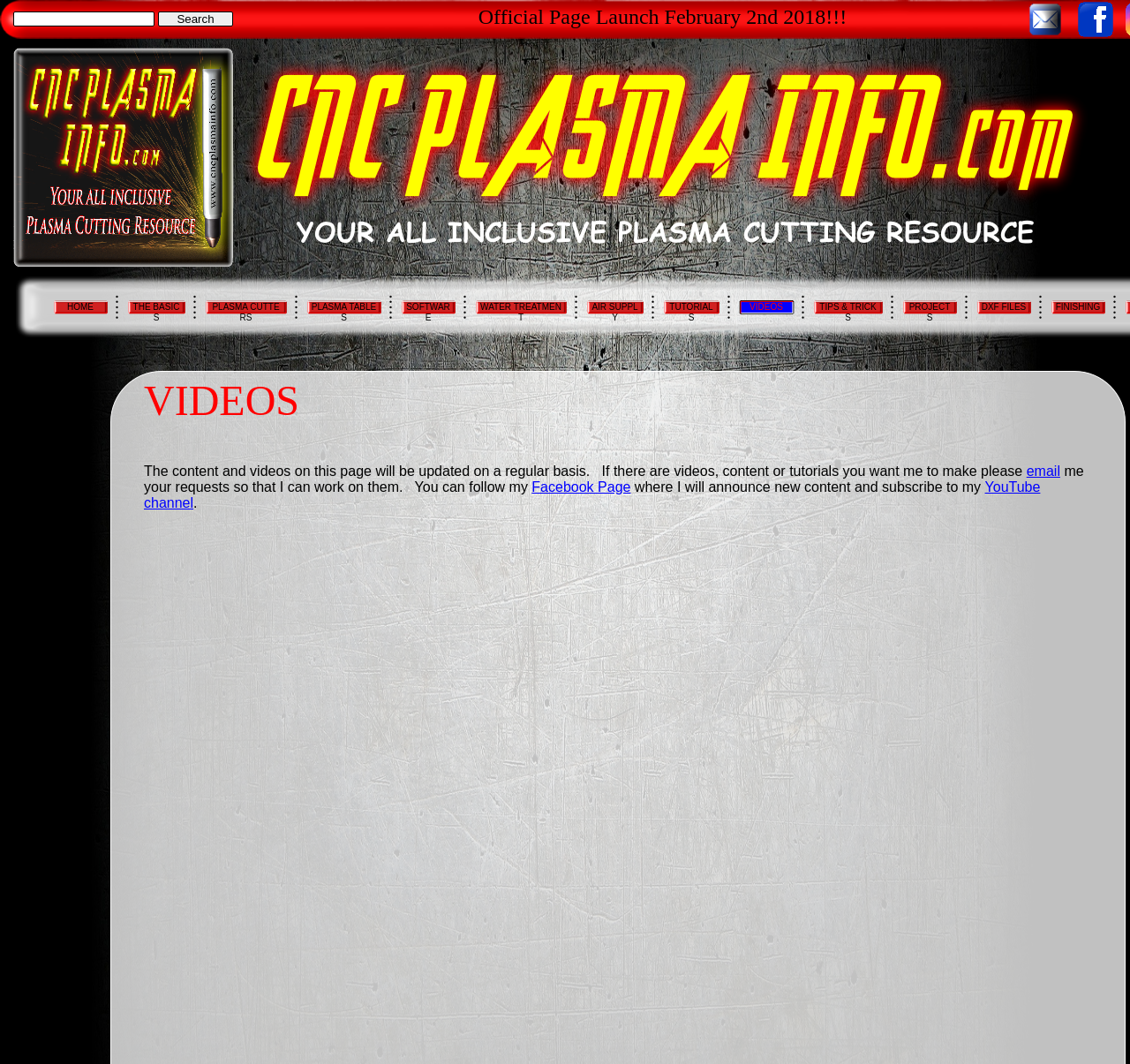Observe the image and answer the following question in detail: What is the purpose of the textbox?

The textbox is located next to a 'Search' button, indicating that it is used for searching the website's content.